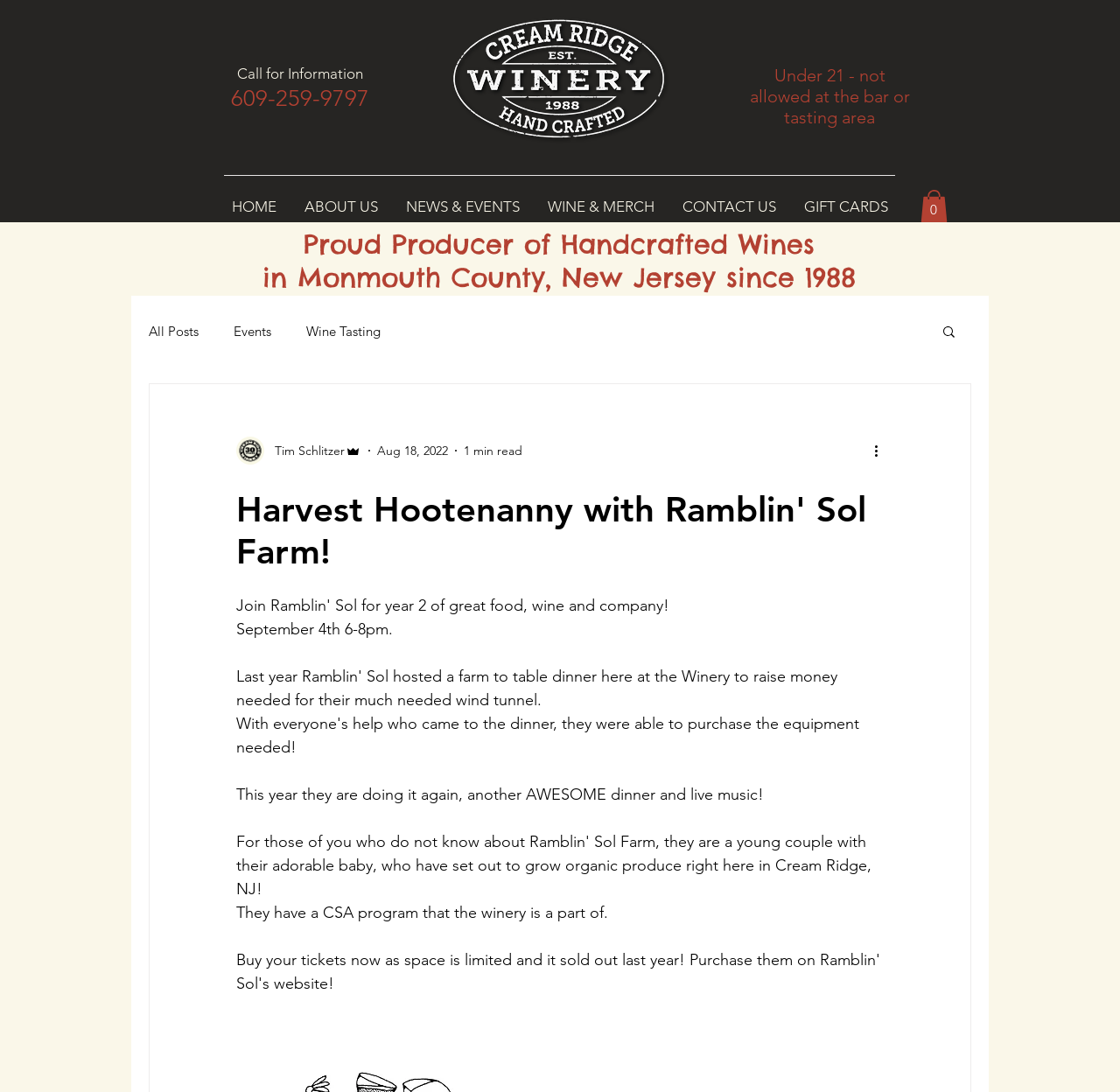Show the bounding box coordinates for the HTML element as described: "ABOUT US".

[0.259, 0.17, 0.35, 0.208]